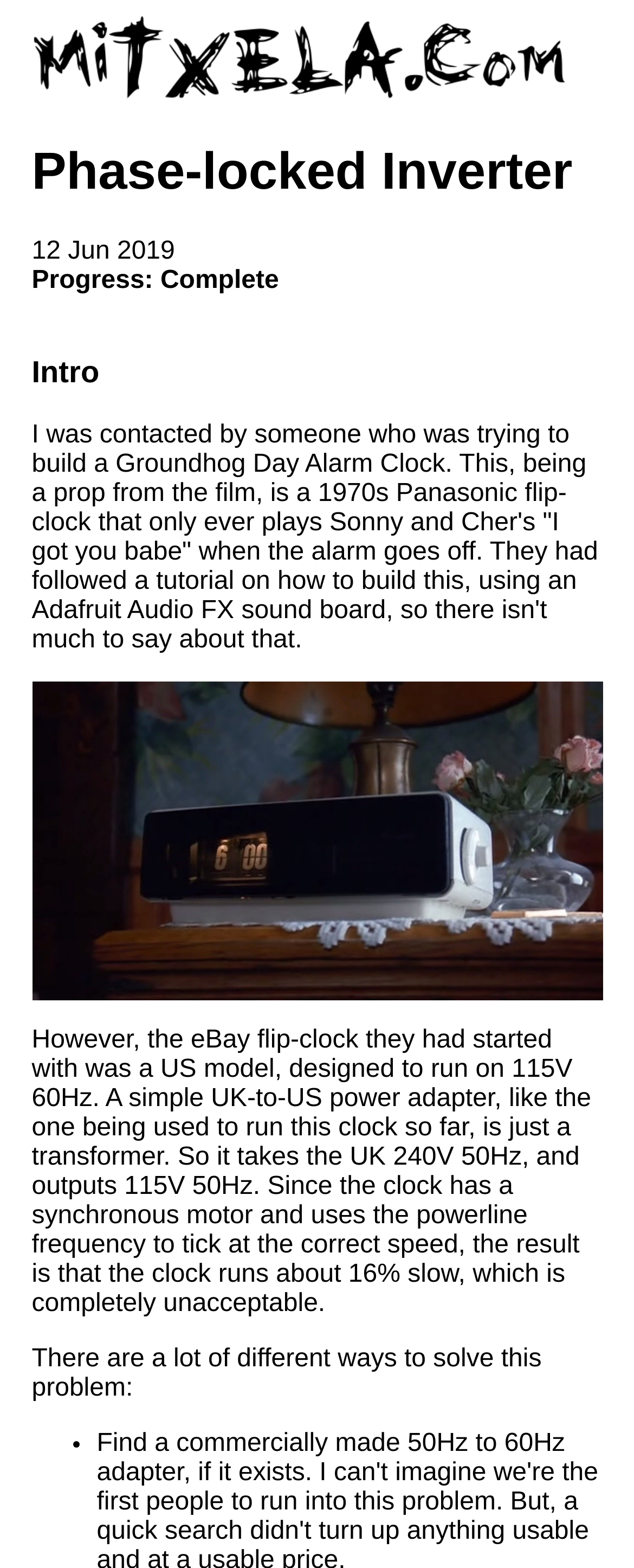What is the status of the project?
Provide a well-explained and detailed answer to the question.

The status of the project can be found in the static text element with the content 'Progress: Complete' located below the date of the article. This indicates that the project has been completed.